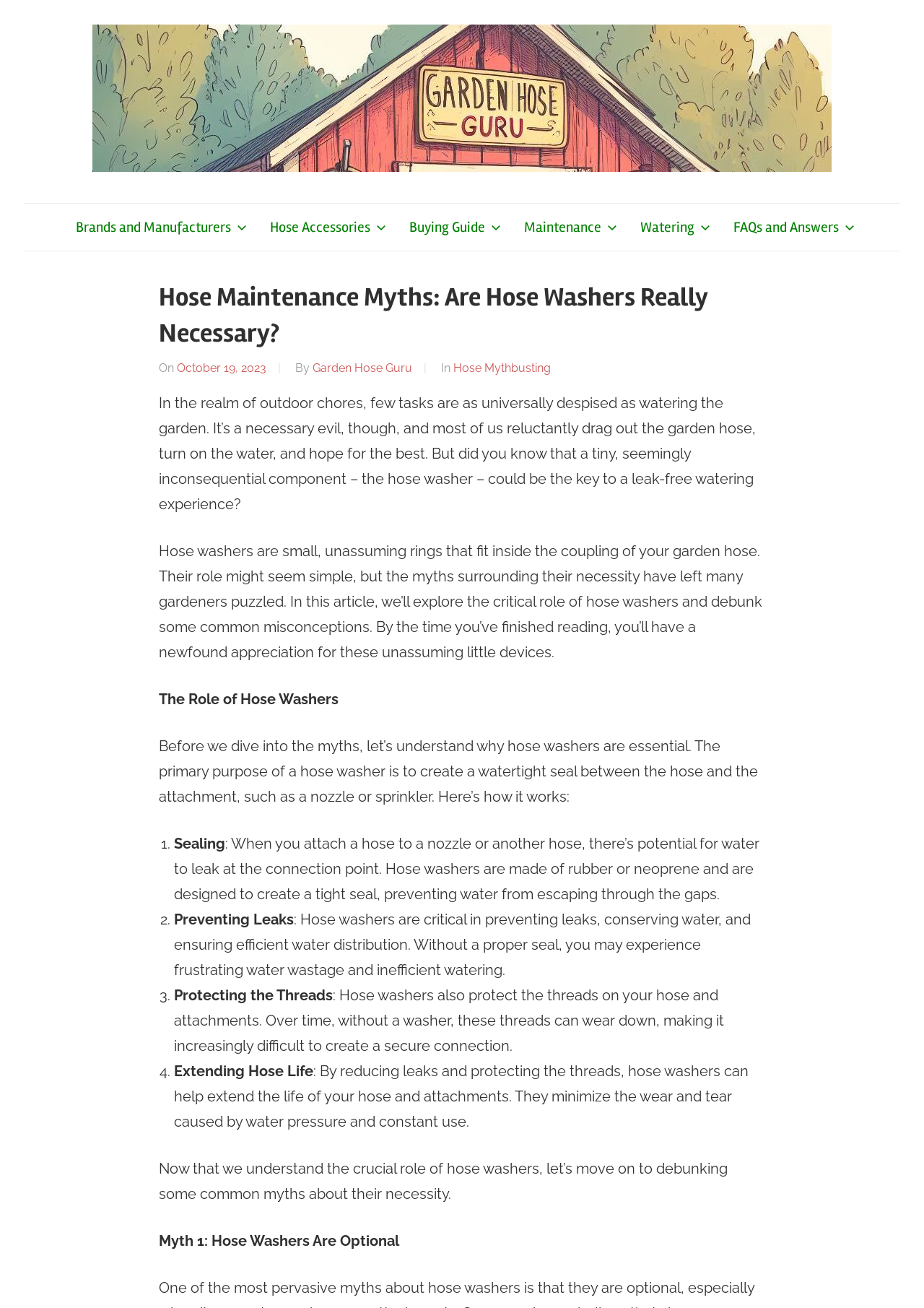Please determine the primary heading and provide its text.

Hose Maintenance Myths: Are Hose Washers Really Necessary?